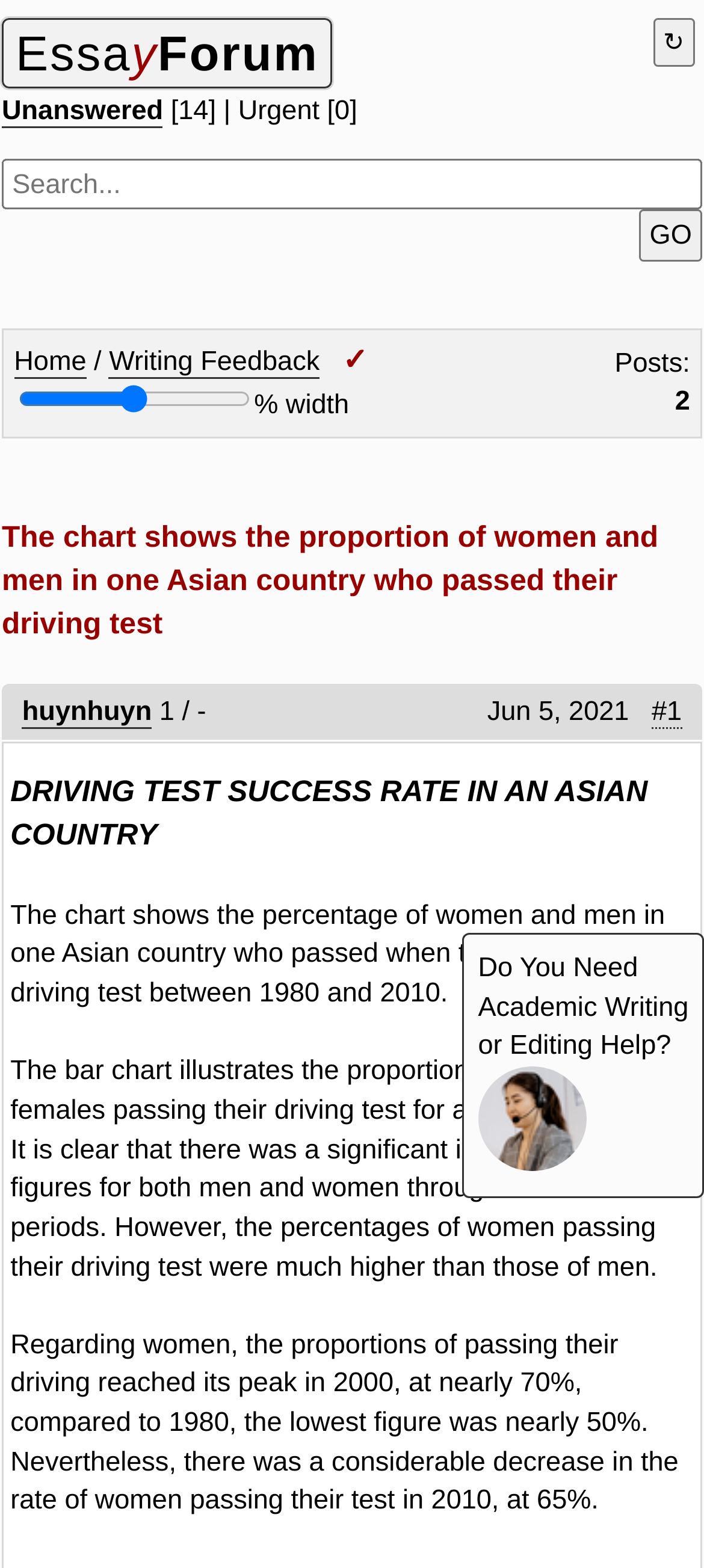Locate the bounding box coordinates of the region to be clicked to comply with the following instruction: "Go to the home page". The coordinates must be four float numbers between 0 and 1, in the form [left, top, right, bottom].

[0.02, 0.22, 0.123, 0.241]